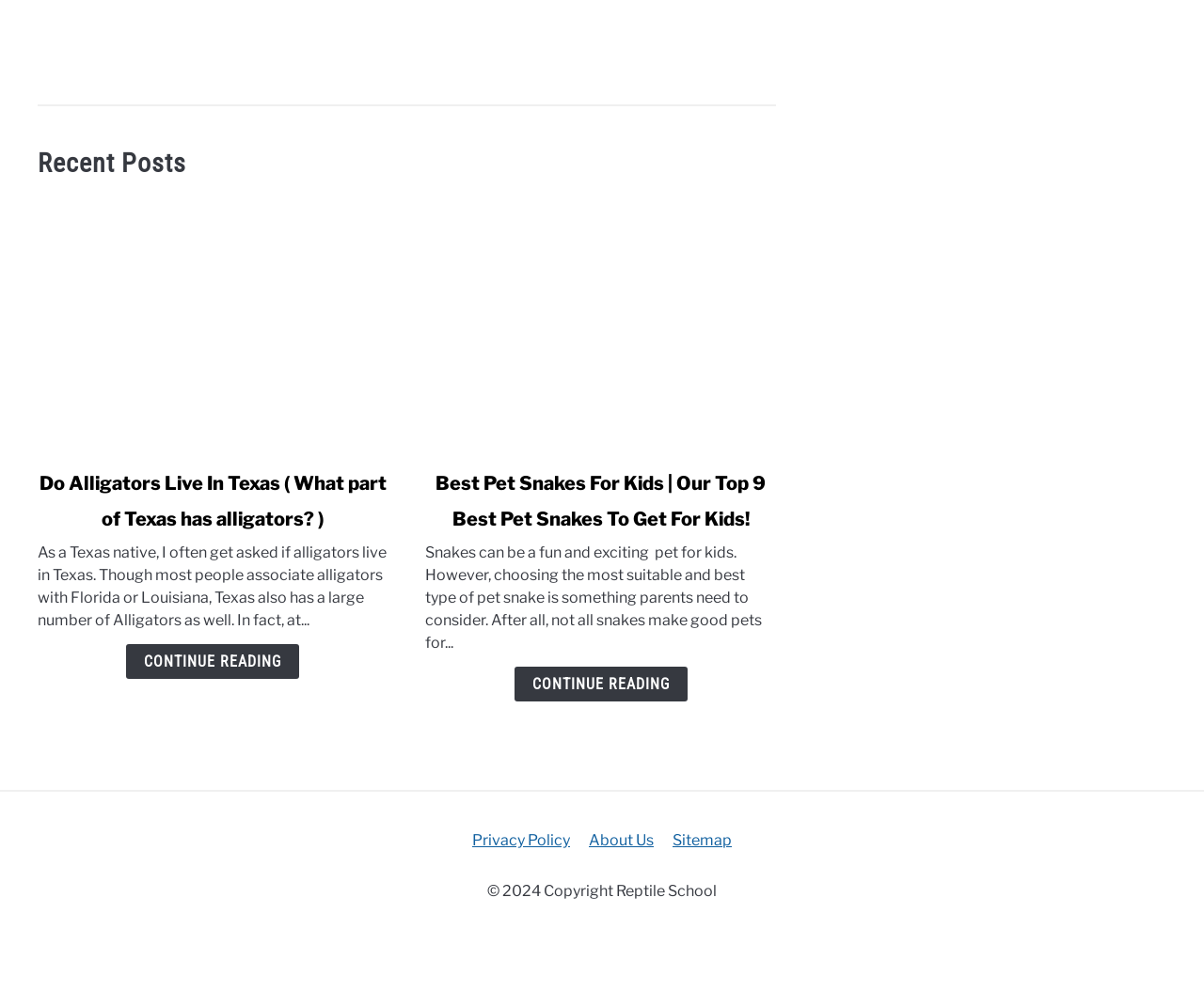Identify the bounding box for the UI element described as: "Sitemap". Ensure the coordinates are four float numbers between 0 and 1, formatted as [left, top, right, bottom].

[0.559, 0.838, 0.608, 0.856]